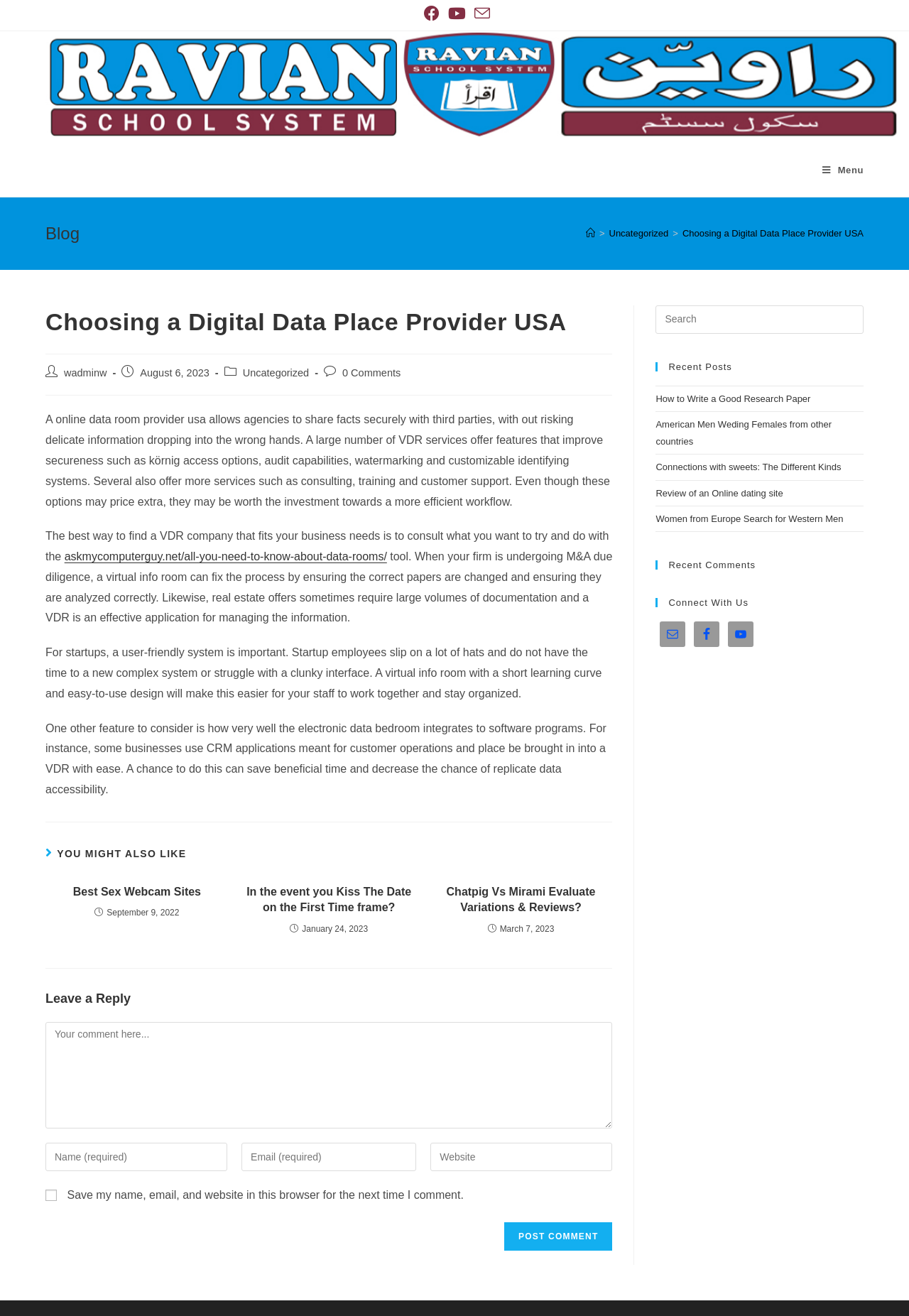Please determine the bounding box coordinates, formatted as (top-left x, top-left y, bottom-right x, bottom-right y), with all values as floating point numbers between 0 and 1. Identify the bounding box of the region described as: ABS (Acrylonitrile Butadiene Styrene)

None